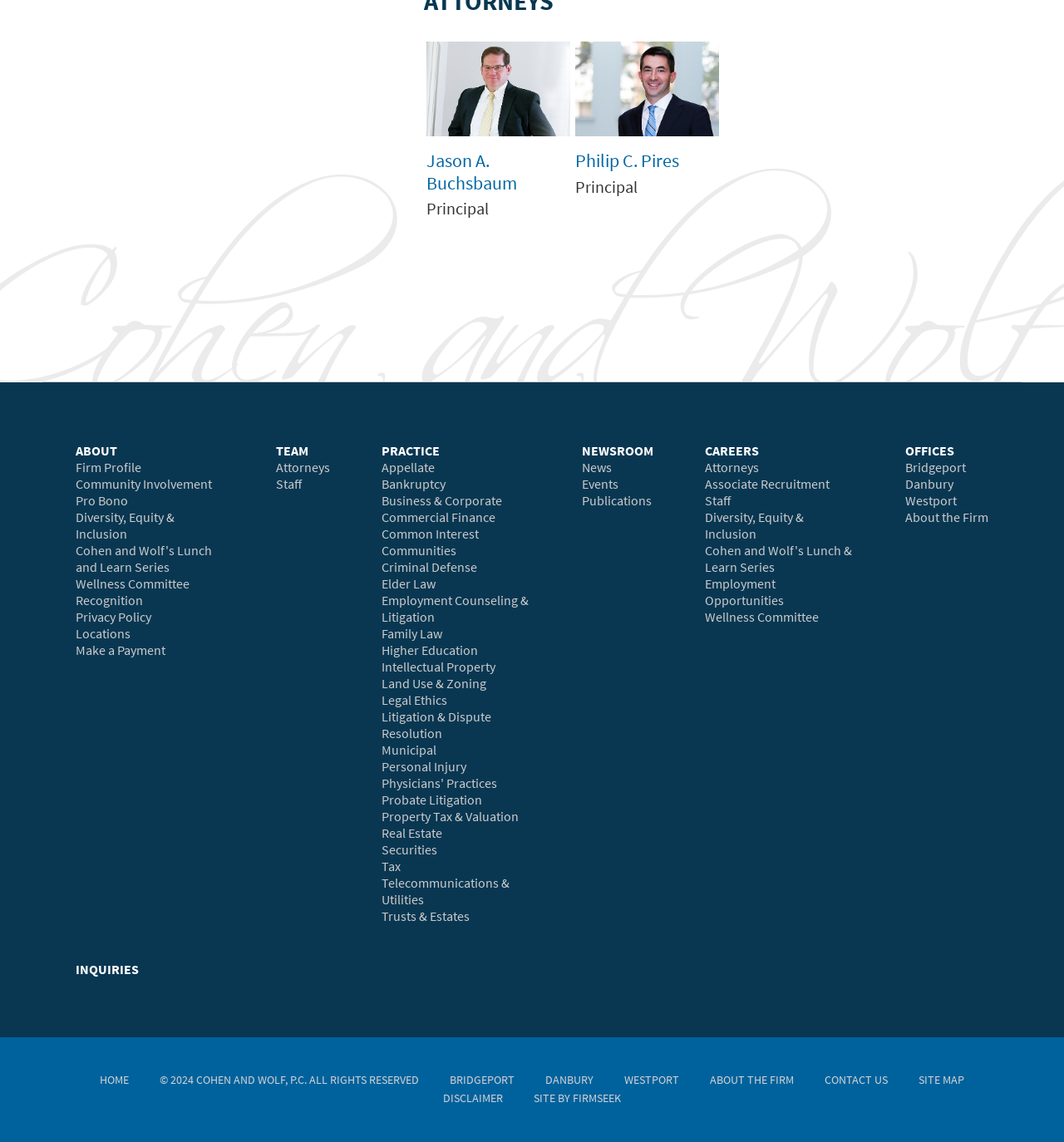Please give a succinct answer to the question in one word or phrase:
What is the name of the law firm?

Cohen and Wolf, P.C.